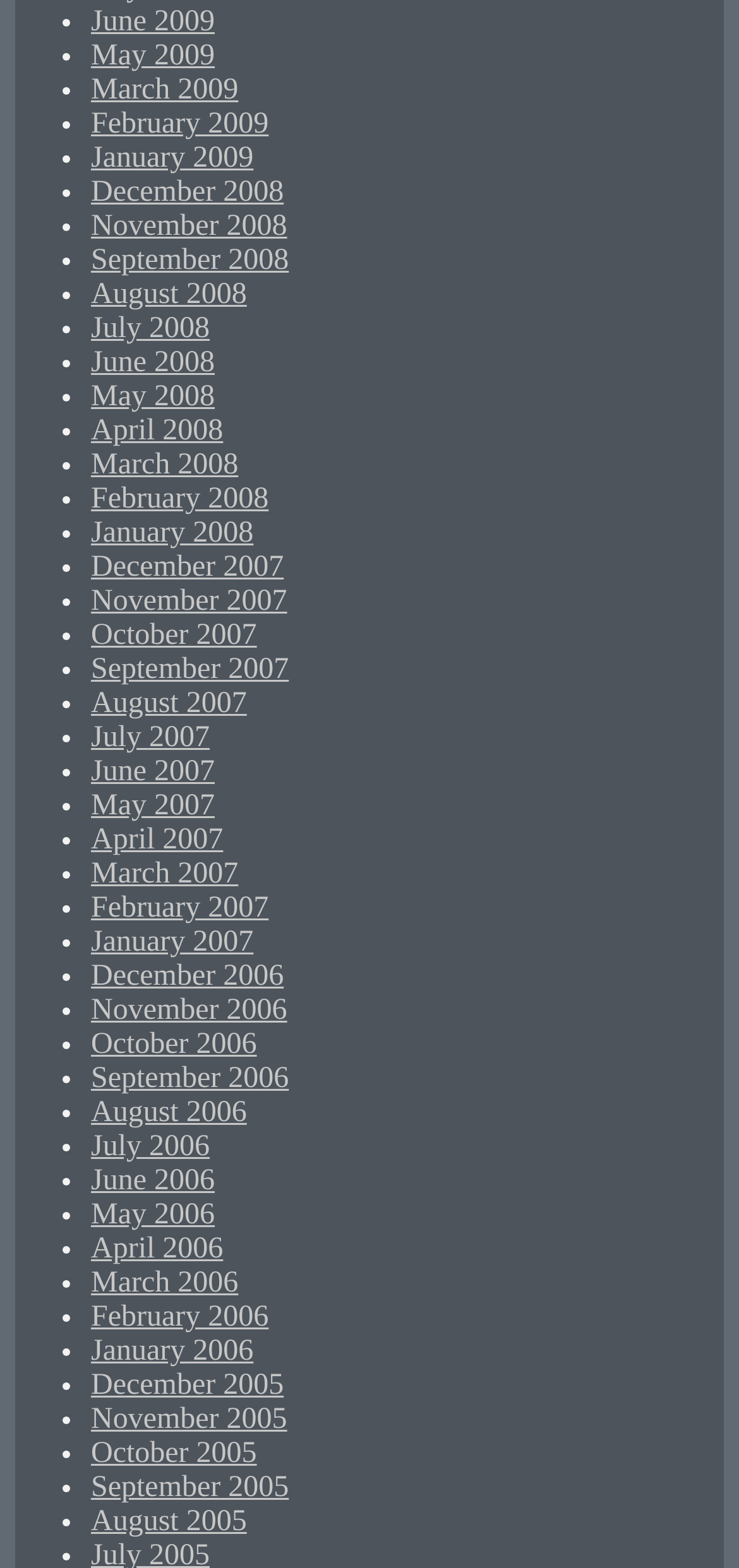How many months are listed on this webpage?
Look at the screenshot and give a one-word or phrase answer.

36